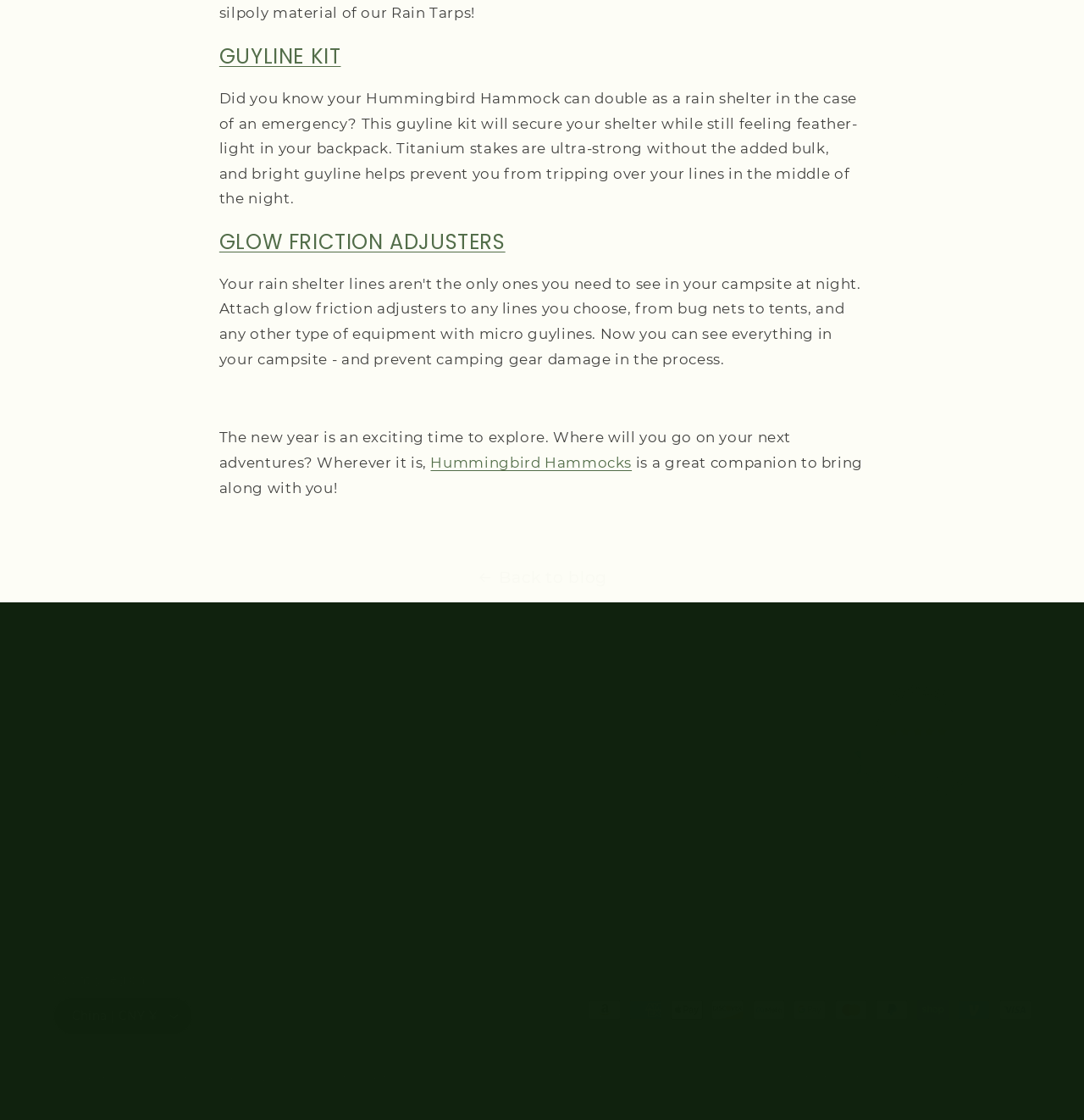Locate the bounding box coordinates of the clickable region to complete the following instruction: "Click on the 'GUYLINE KIT' link."

[0.202, 0.038, 0.314, 0.063]